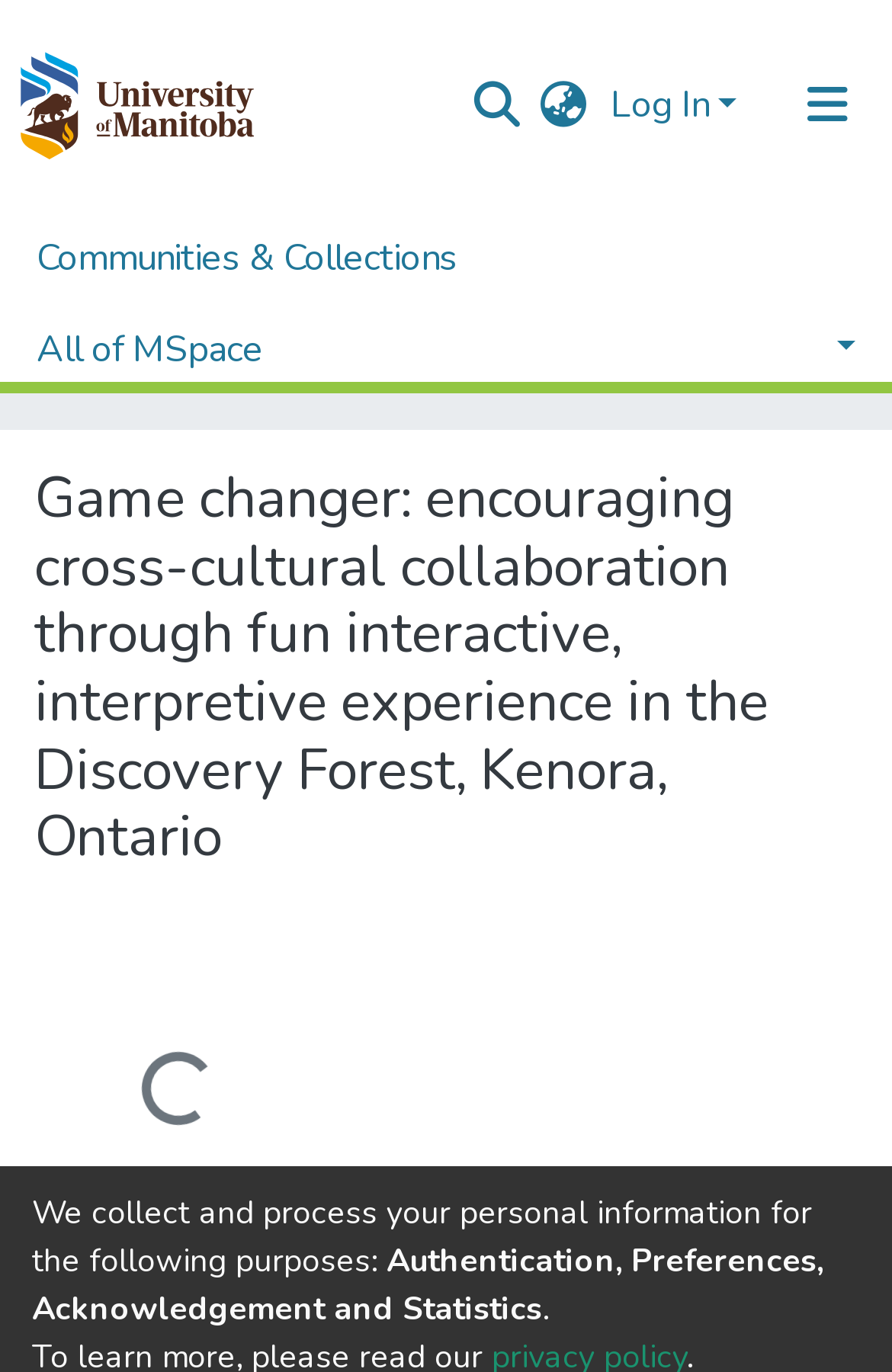What is the purpose of collecting personal information?
Look at the image and respond with a one-word or short phrase answer.

Authentication, Preferences, Acknowledgement and Statistics